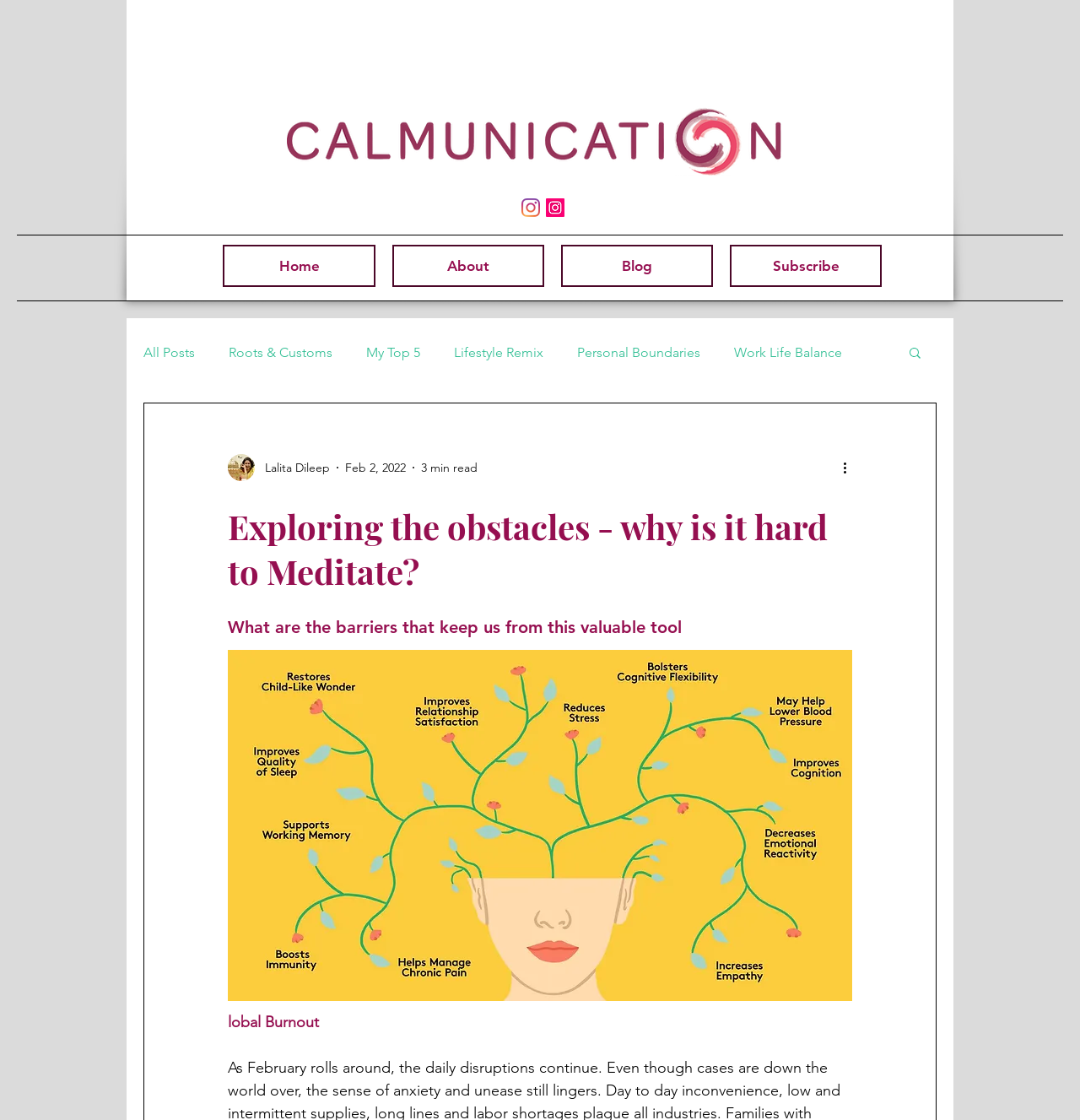Could you indicate the bounding box coordinates of the region to click in order to complete this instruction: "Go to the Home page".

[0.206, 0.219, 0.348, 0.256]